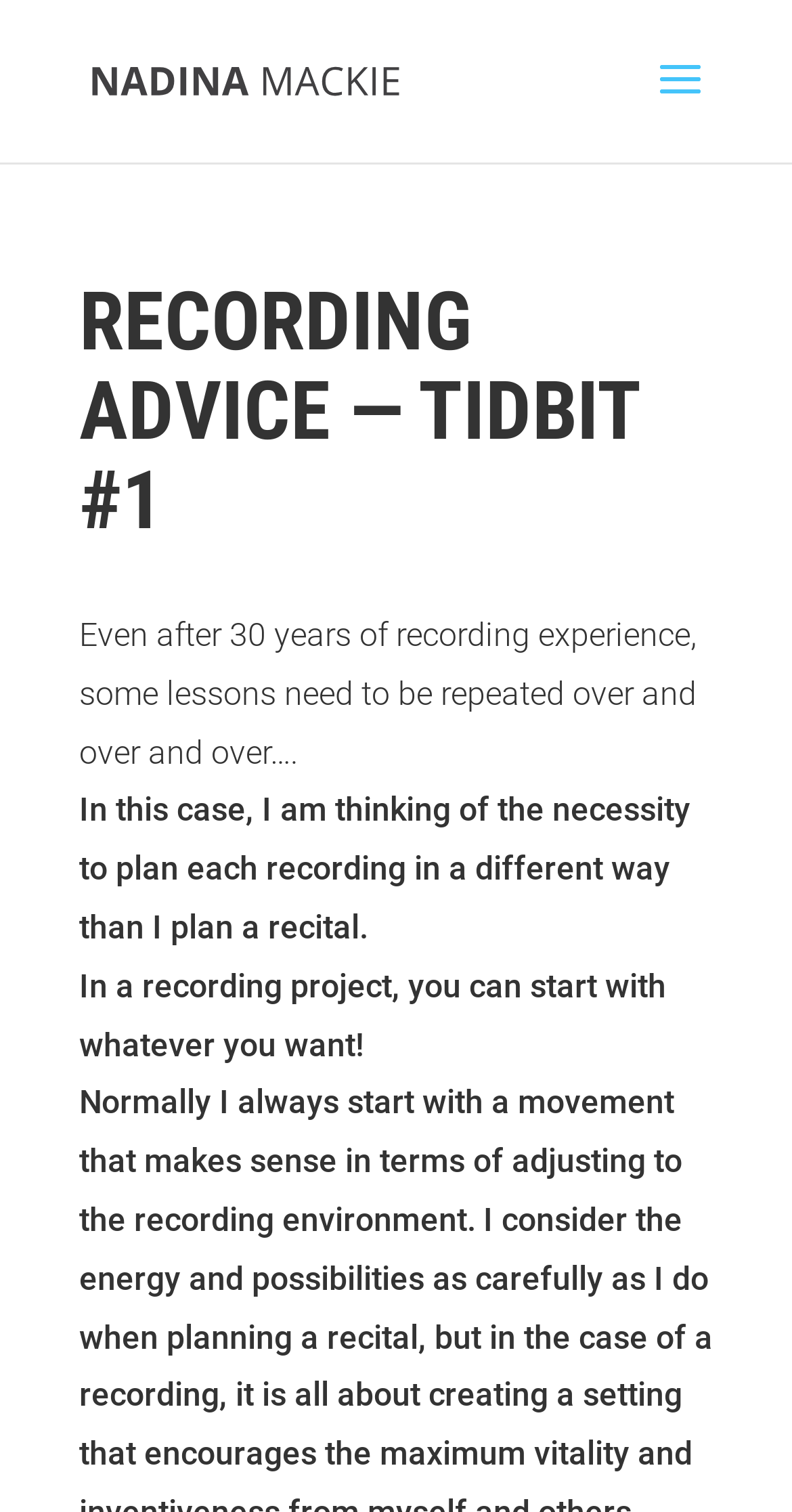Determine the bounding box coordinates of the UI element that matches the following description: "alt="Nadina Mackie"". The coordinates should be four float numbers between 0 and 1 in the format [left, top, right, bottom].

[0.11, 0.039, 0.51, 0.065]